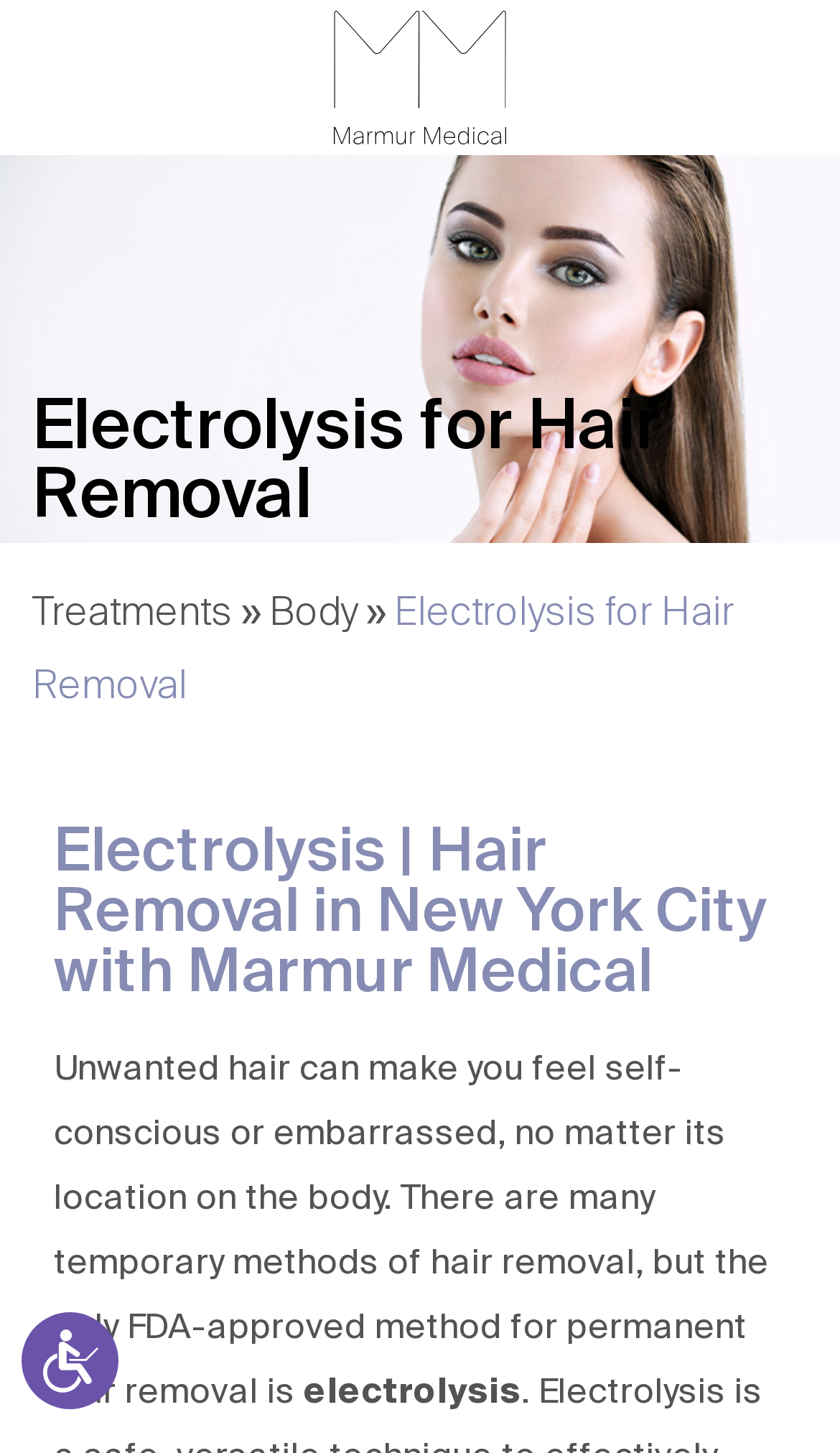What is the phone number on the webpage?
Using the image as a reference, deliver a detailed and thorough answer to the question.

I found the phone number by looking at the top navigation bar, where I saw a 'CALL' link with a phone number next to it.